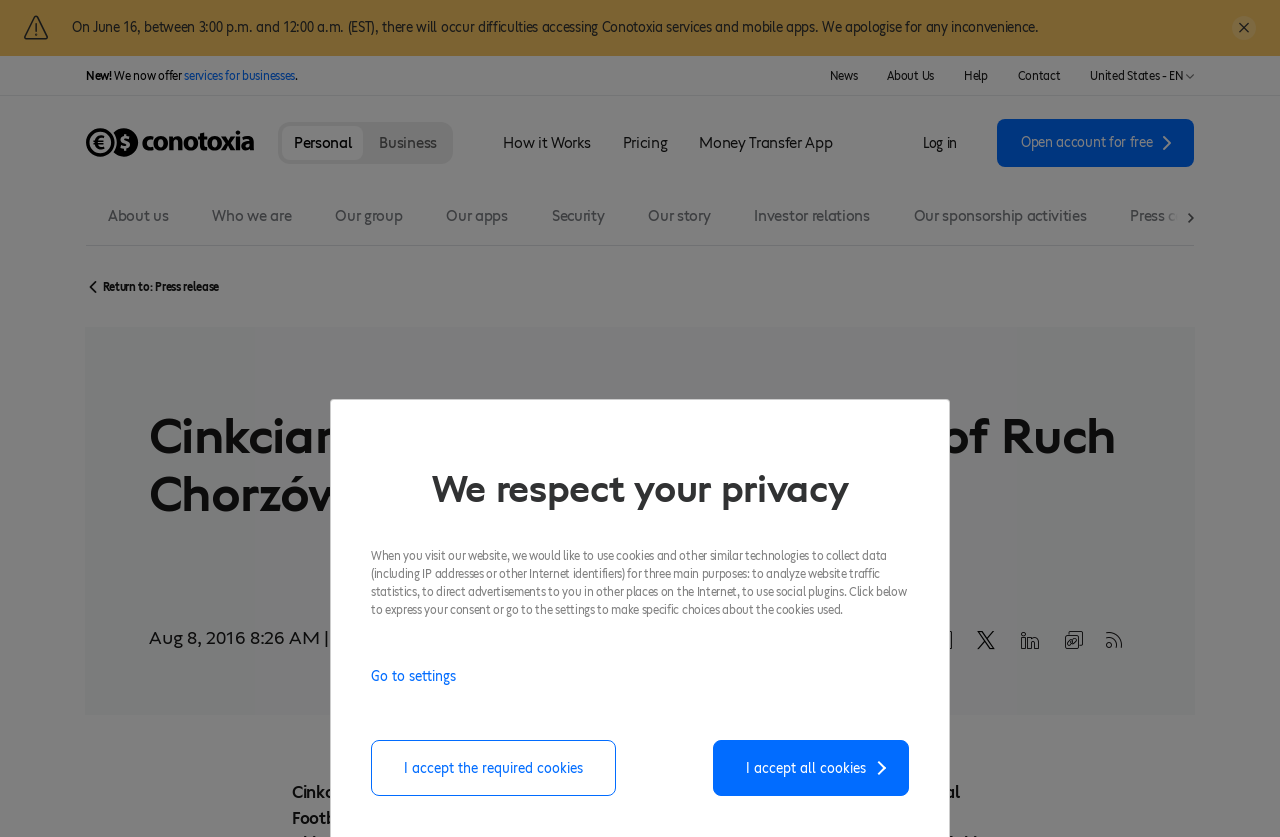What is the purpose of this website?
Answer the question with a detailed explanation, including all necessary information.

Based on the webpage's content, it appears to be a platform for online foreign currency exchange, allowing users to choose from a variety of world currencies and convert them 24/7 in a safe and secure way.